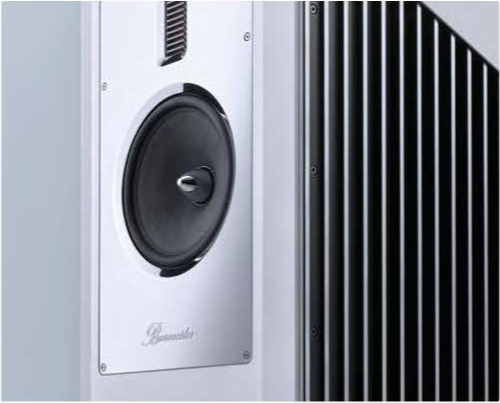What is the purpose of the vertical array of slats?
Please provide a comprehensive answer based on the information in the image.

According to the caption, the vertical array of finely crafted slats not only enhances the visual appeal but also contributes to sound dispersion and performance, implying that its primary purpose is to improve the speaker's audio quality.